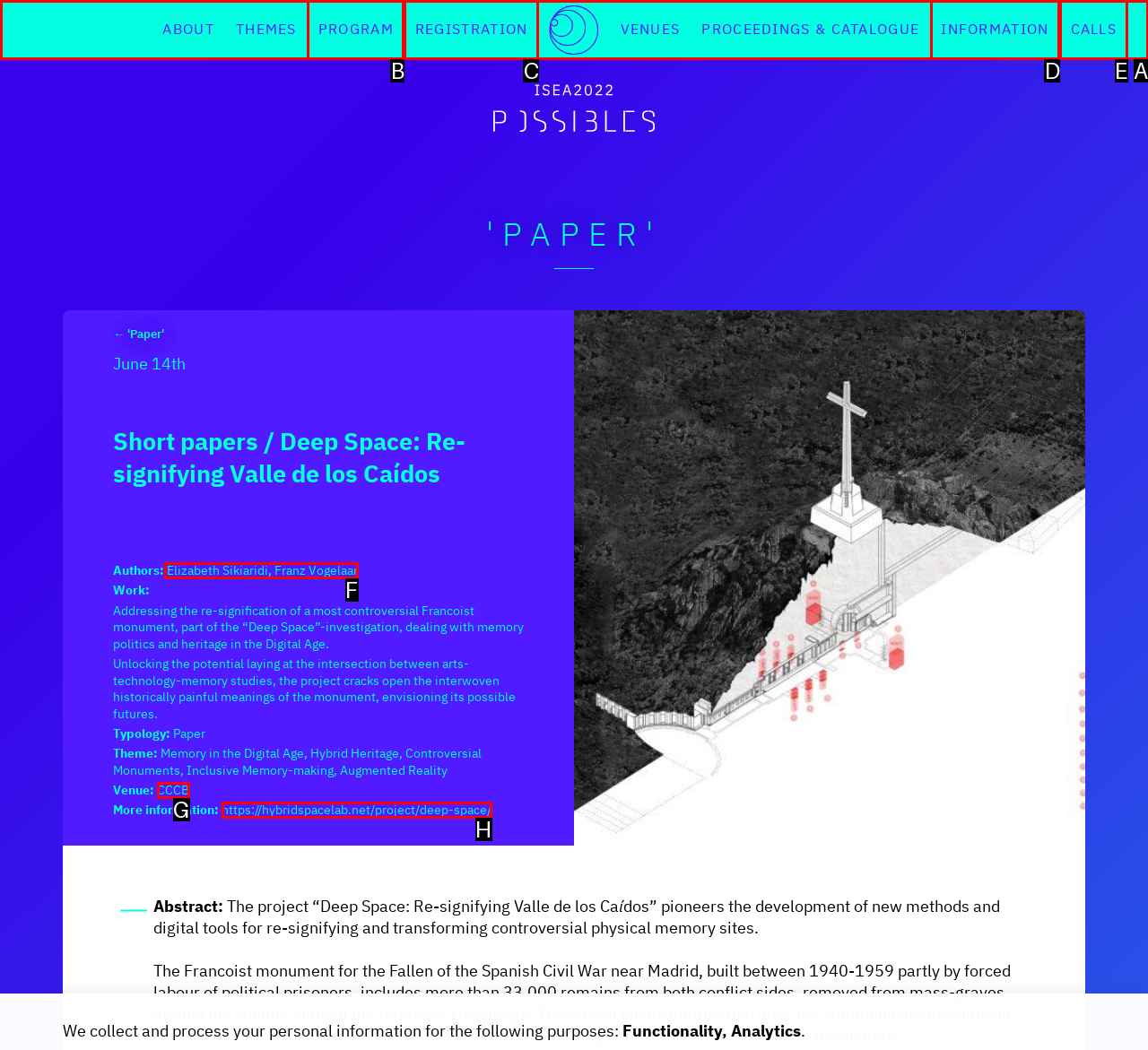Select the option I need to click to accomplish this task: Learn about the authors
Provide the letter of the selected choice from the given options.

F